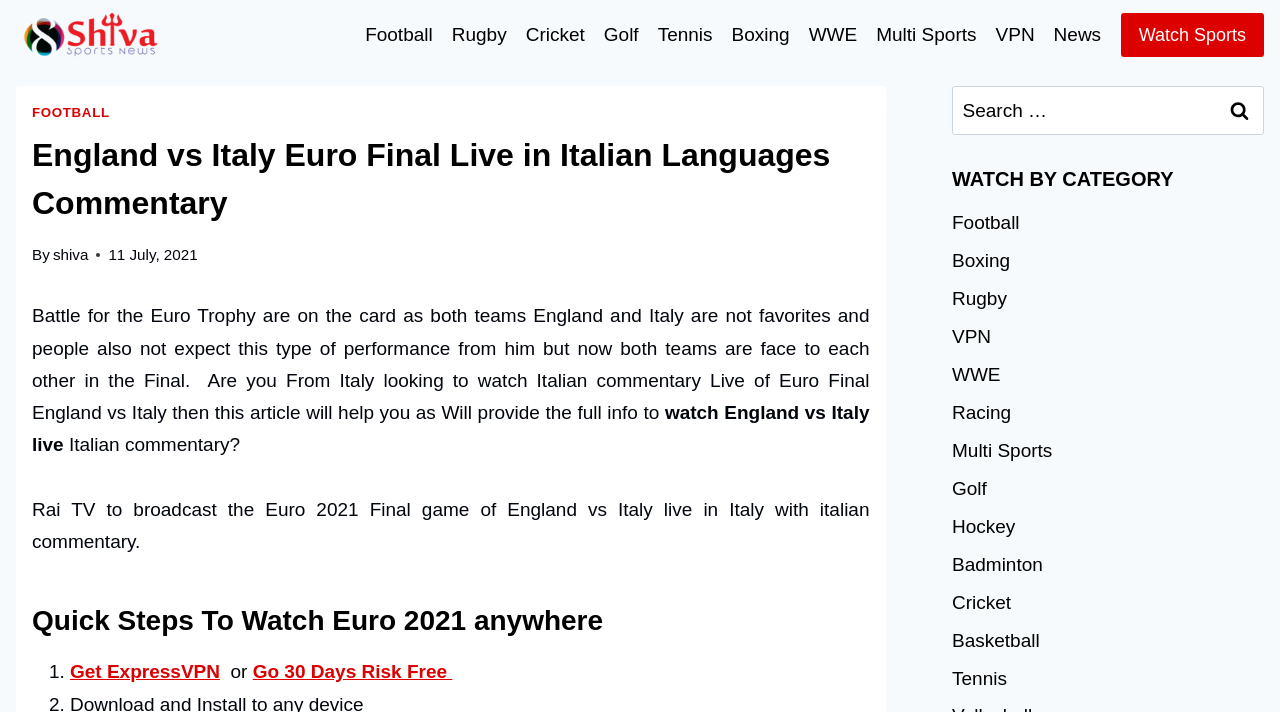Respond to the following question using a concise word or phrase: 
What is the date of the England vs Italy Euro Final?

11 July, 2021